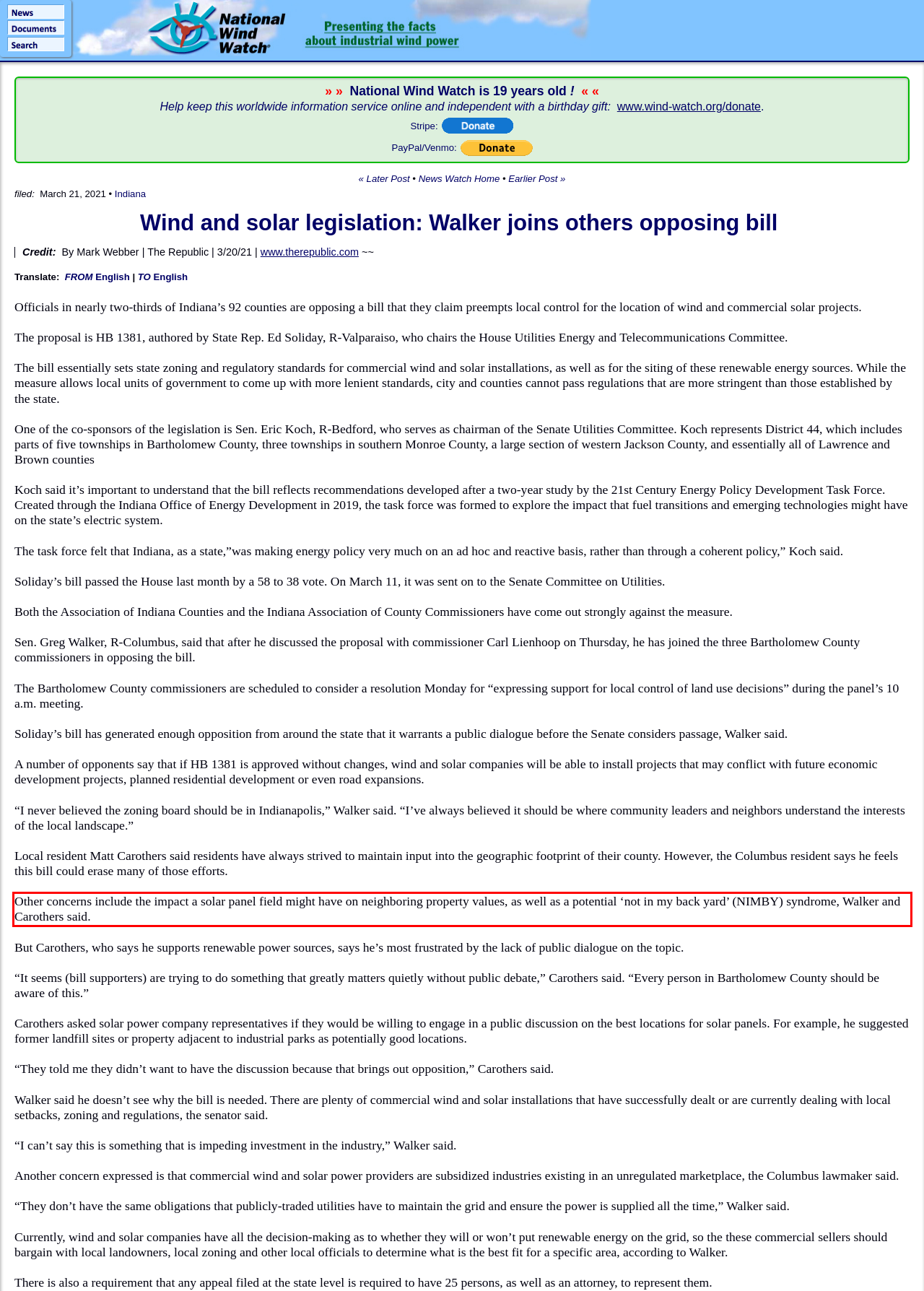Given a screenshot of a webpage, locate the red bounding box and extract the text it encloses.

Other concerns include the impact a solar panel field might have on neighboring property values, as well as a potential ‘not in my back yard’ (NIMBY) syndrome, Walker and Carothers said.